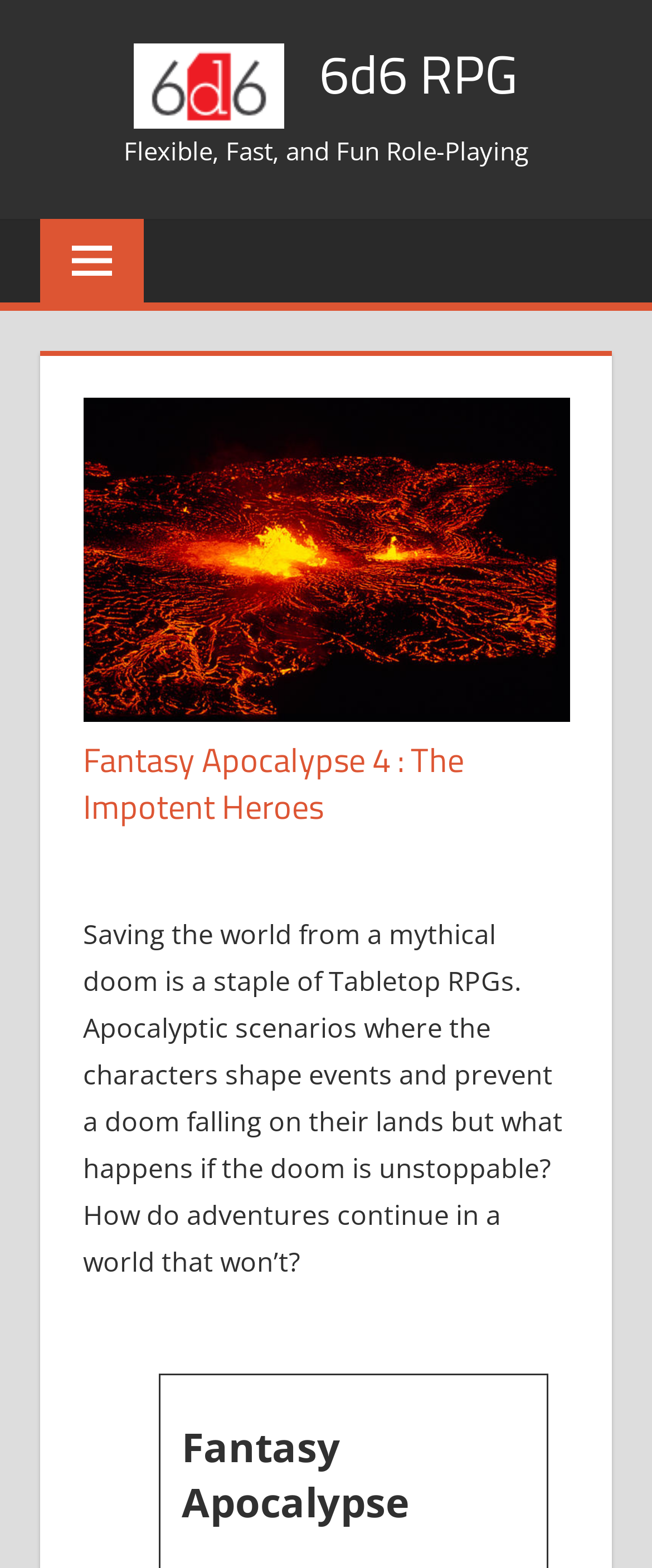What is the theme of the Fantasy Apocalypse?
Look at the image and respond with a single word or a short phrase.

Apocalyptic scenarios